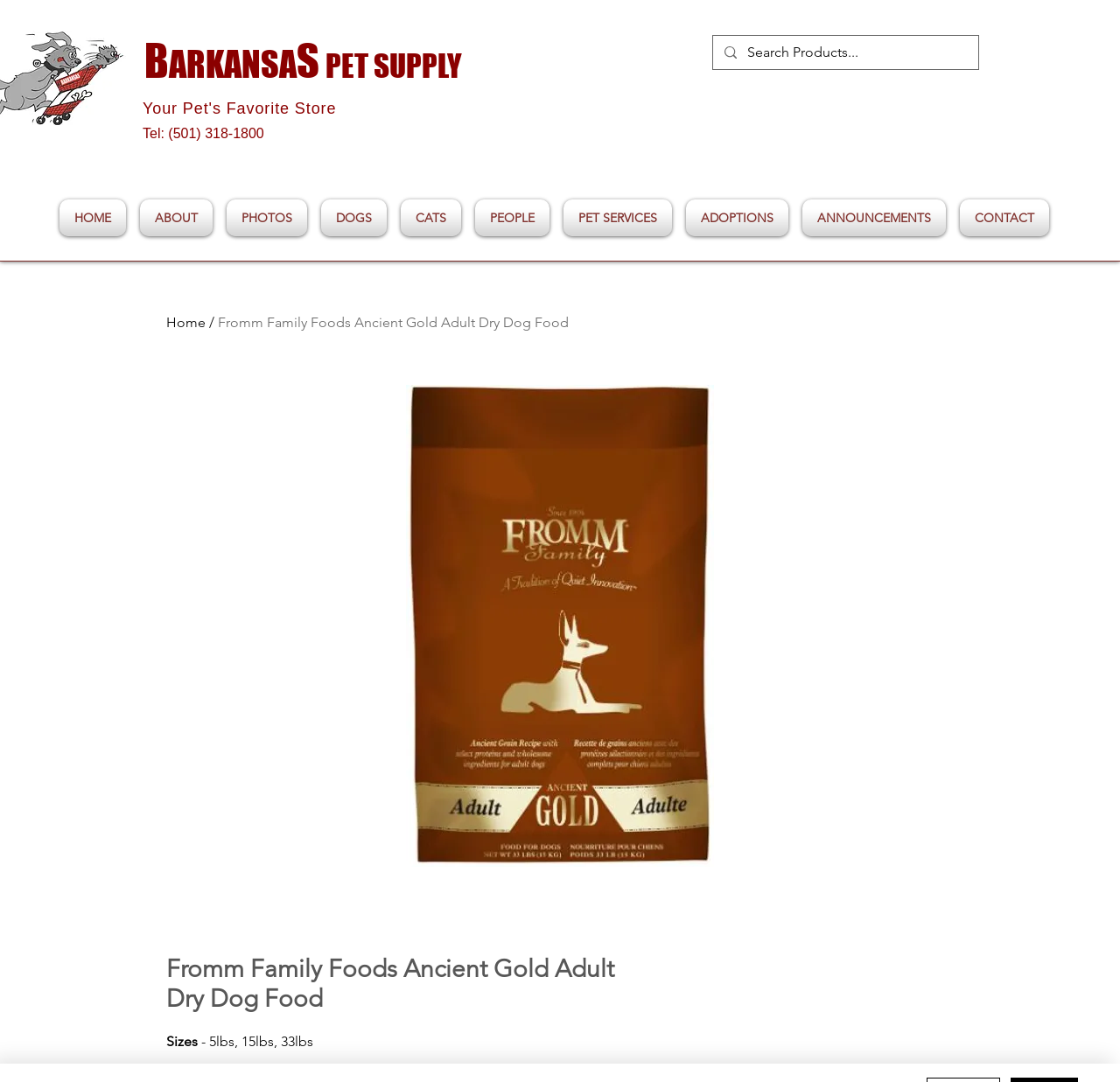What is the name of the store that sells this dog food product?
By examining the image, provide a one-word or phrase answer.

Barkansas Pet Supply